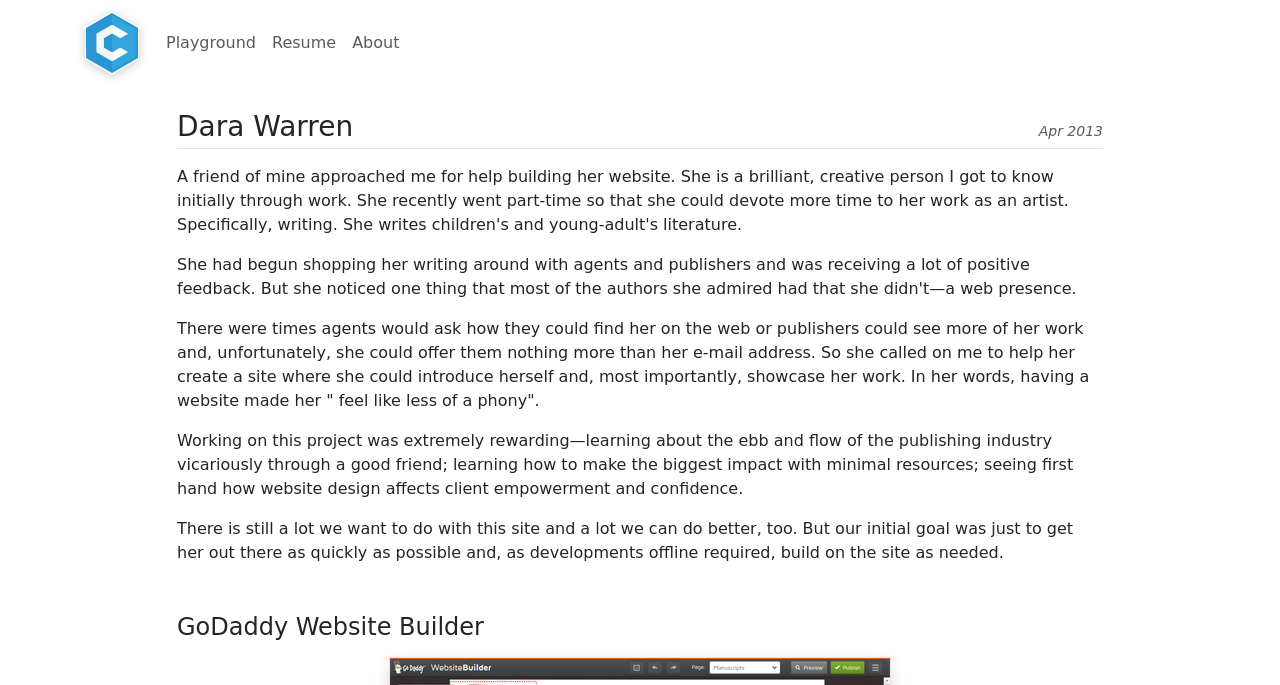What is the profession of the person helped by the designer/developer?
Using the information from the image, provide a comprehensive answer to the question.

The webpage passage mentions 'publishers' as one of the groups that the designer/developer's friend wanted to showcase her work to, implying that she is likely a publisher or has a profession related to publishing.